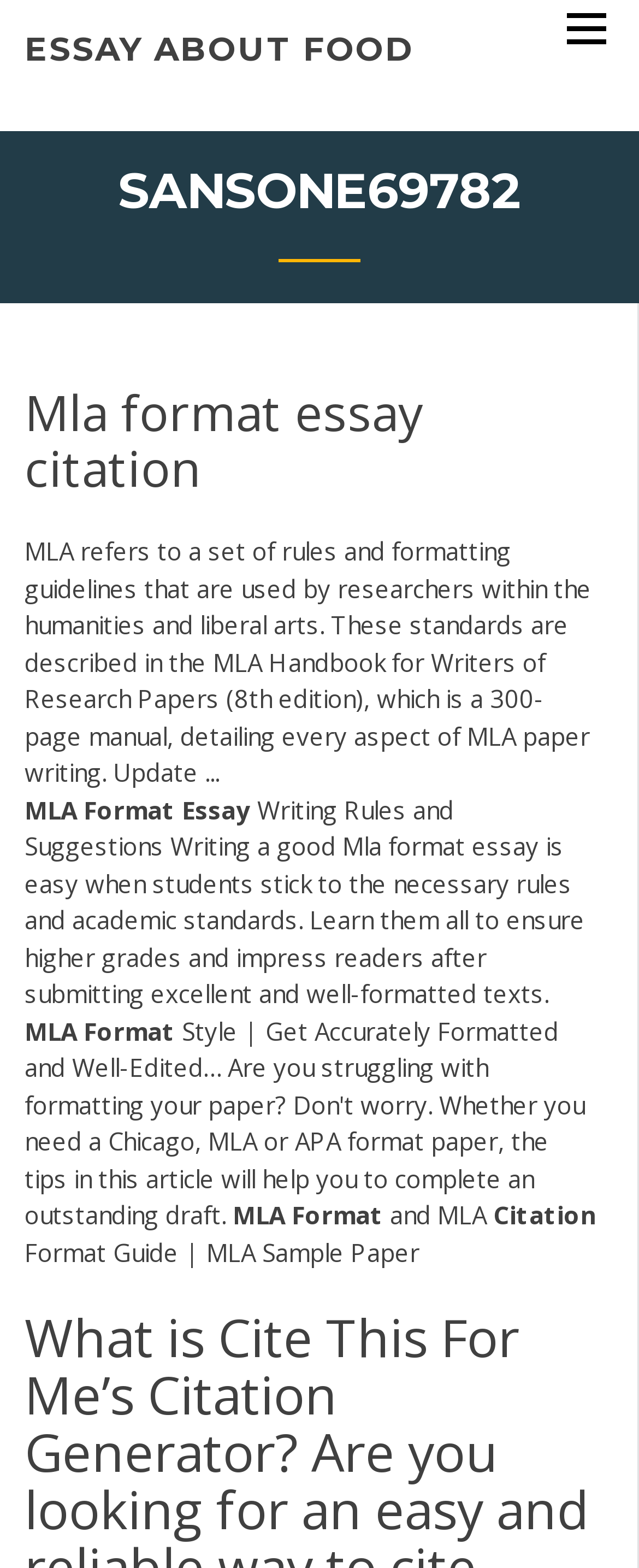Determine the bounding box of the UI element mentioned here: "essay about food". The coordinates must be in the format [left, top, right, bottom] with values ranging from 0 to 1.

[0.038, 0.019, 0.649, 0.044]